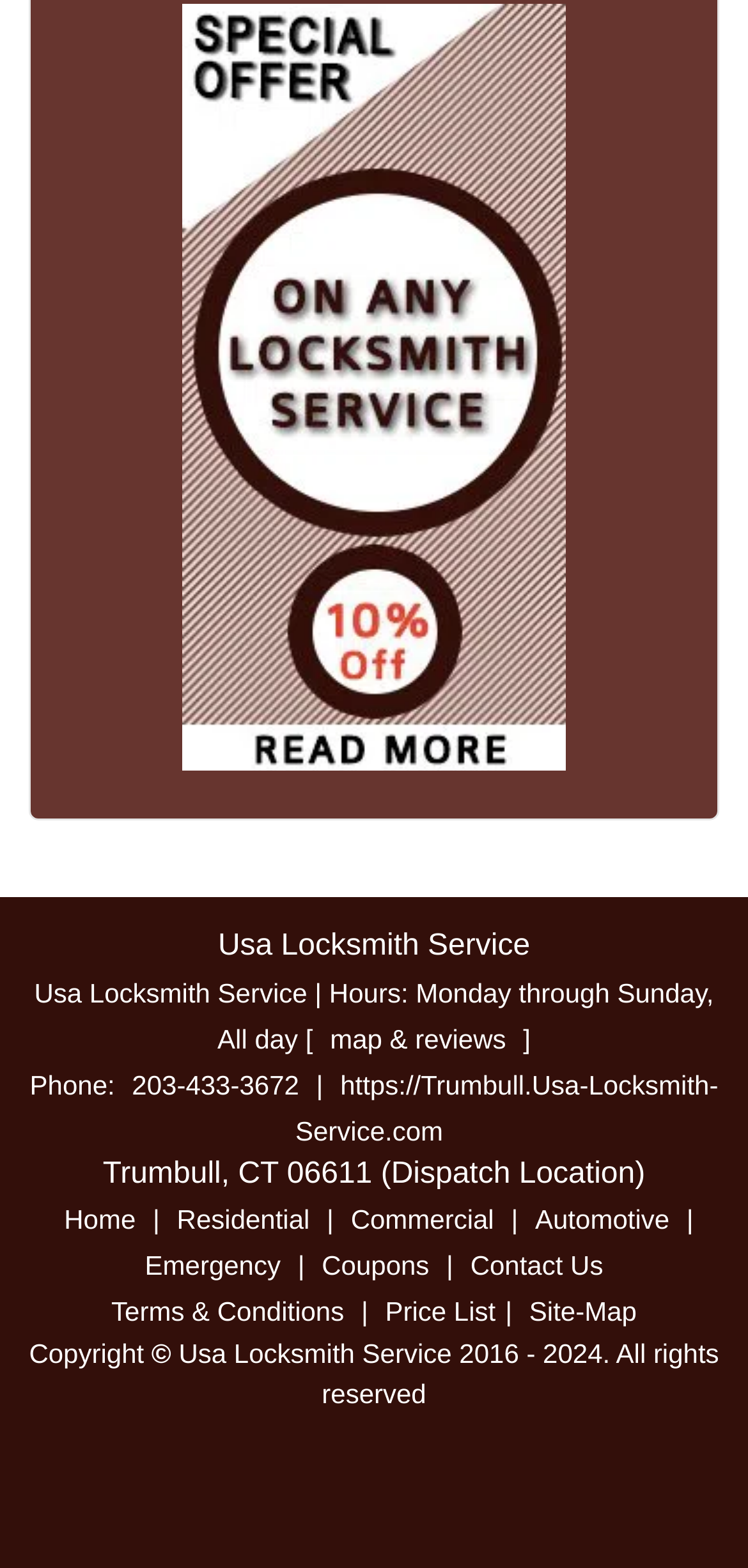Please find the bounding box for the UI component described as follows: "Price List".

[0.502, 0.827, 0.675, 0.846]